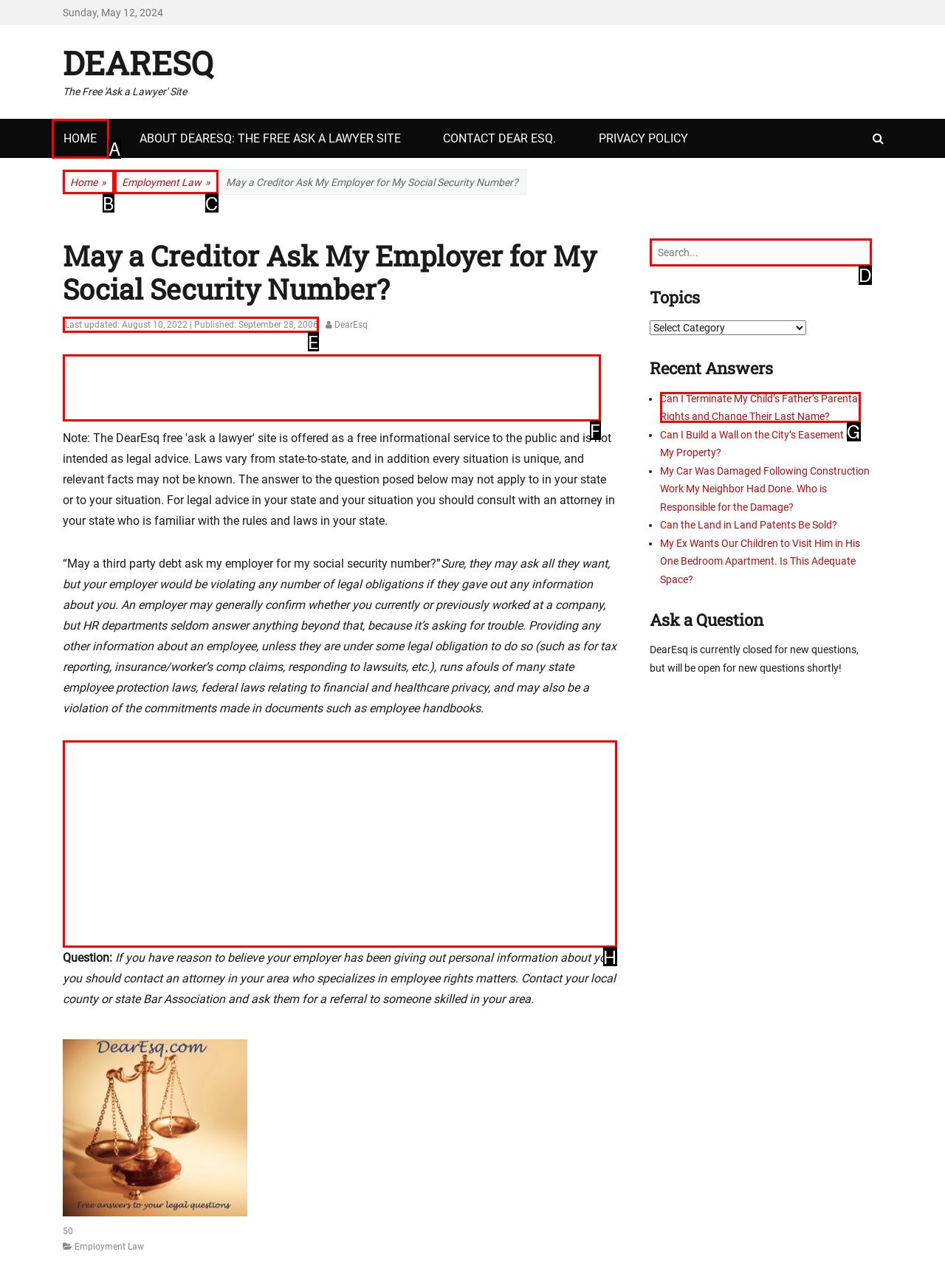From the description: Home, select the HTML element that fits best. Reply with the letter of the appropriate option.

A